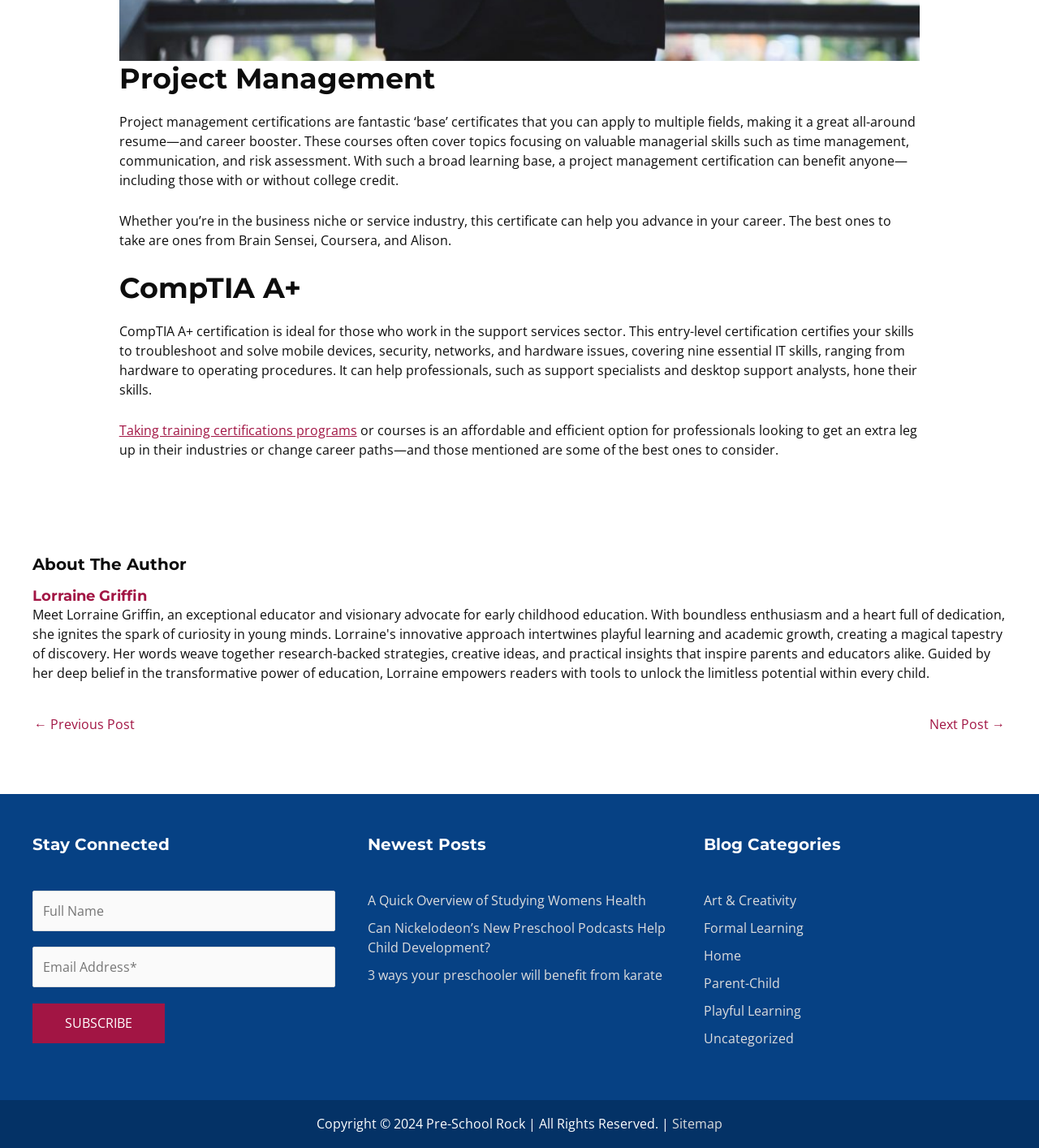Locate the bounding box coordinates of the clickable region to complete the following instruction: "Read the 'A Quick Overview of Studying Womens Health' post."

[0.354, 0.777, 0.622, 0.792]